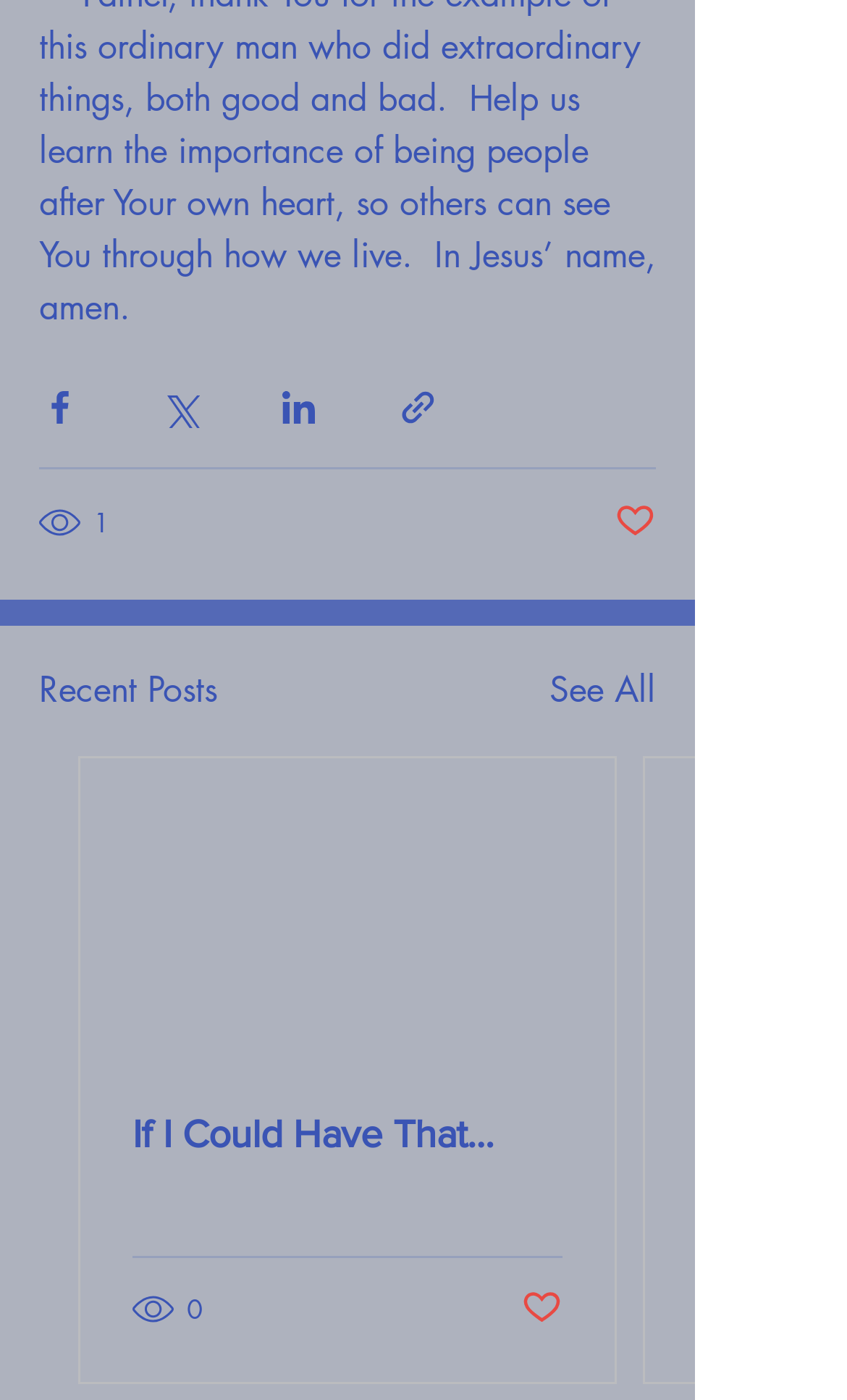What is the status of the post on the top?
Can you provide a detailed and comprehensive answer to the question?

The button 'Post not marked as liked' is displayed next to the post, indicating that it has not been marked as liked.